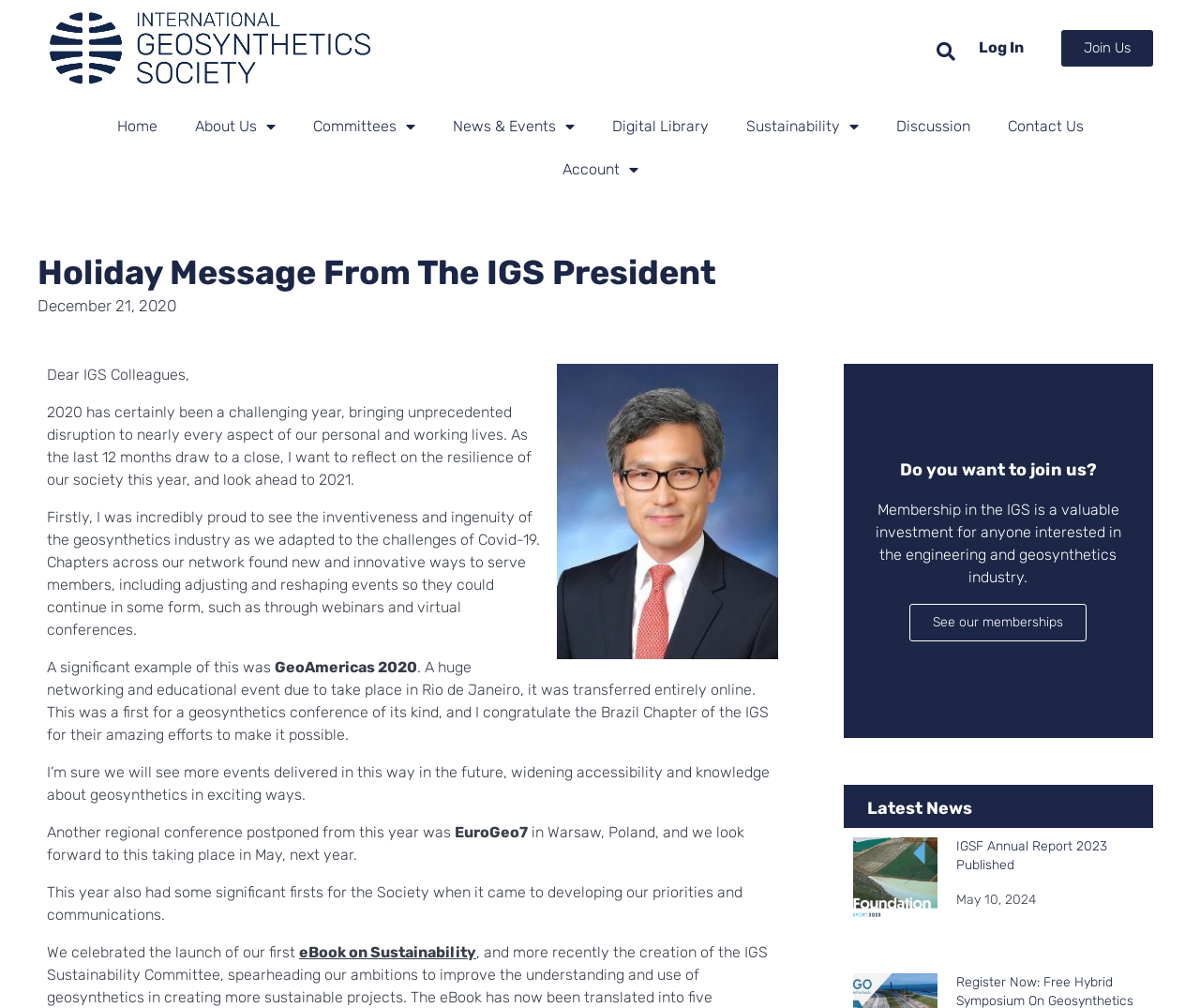Generate a comprehensive description of the webpage.

The webpage is from the International Geosynthetics Society (IGS) and features a holiday message from the IGS President. At the top left, there is an IGS logo and a link to the IGS website. On the top right, there are several navigation links, including "Log In", "Join Us", "Home", "About Us", "Committees", "News & Events", "Digital Library", "Sustainability", "Discussion", "Contact Us", and "Account".

Below the navigation links, there is a heading that reads "Holiday Message From The IGS President". The message is from Chungsik Yoo, the IGS President, and is dated December 21, 2020. The message reflects on the challenges of 2020 and the resilience of the geosynthetics industry. It highlights the adaptability of the industry, including the successful transition of events to online formats, such as webinars and virtual conferences.

The message also mentions specific events, including GeoAmericas 2020, which was transferred entirely online, and EuroGeo7, which was postponed to May 2021. Additionally, it celebrates the launch of the IGS's first eBook on Sustainability.

On the right side of the page, there is a section that encourages visitors to join the IGS, highlighting the benefits of membership. Below this, there is a section featuring the latest news, including an article about the IGSF Annual Report 2023 being published.

Throughout the page, there are several images, including the IGS logo, a photo of Chungsik Yoo, and other graphics. The overall layout is clean and easy to navigate, with clear headings and concise text.